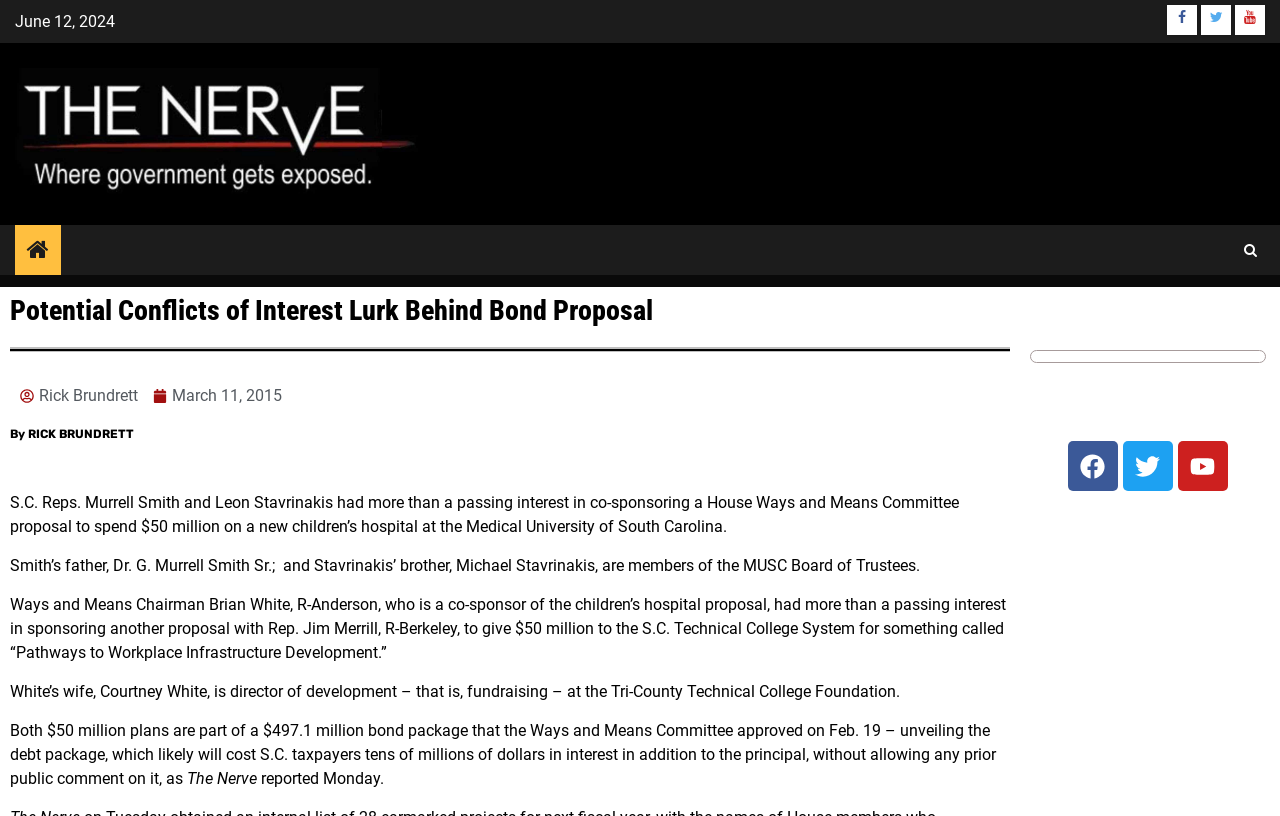Respond with a single word or phrase to the following question:
Who is the director of development at the Tri-County Technical College Foundation?

Courtney White